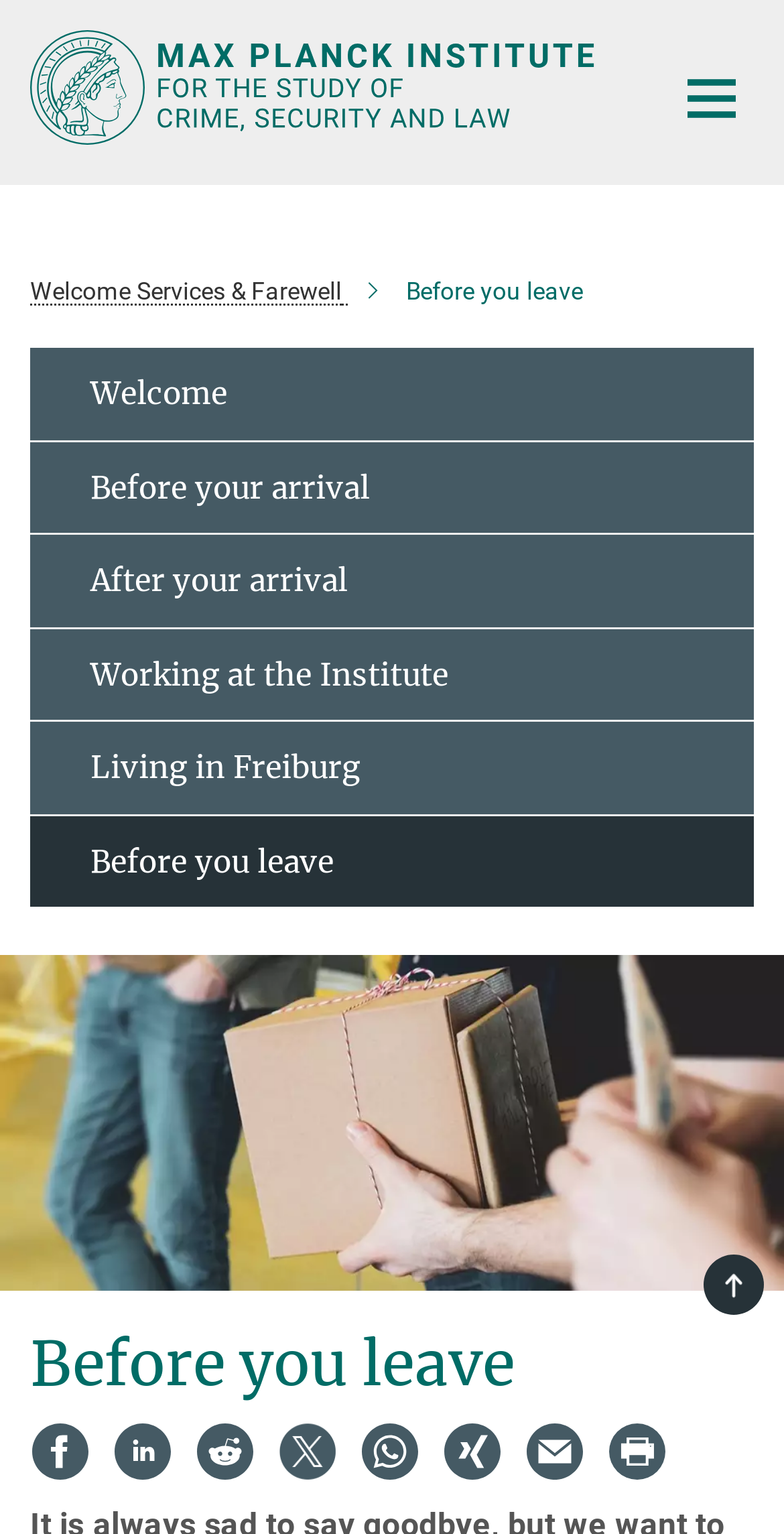How many main navigation links are available?
Answer the question in a detailed and comprehensive manner.

I counted the number of main navigation links, which are 'Welcome', 'Before your arrival', 'After your arrival', 'Working at the Institute', 'Living in Freiburg', and 'Before you leave'.